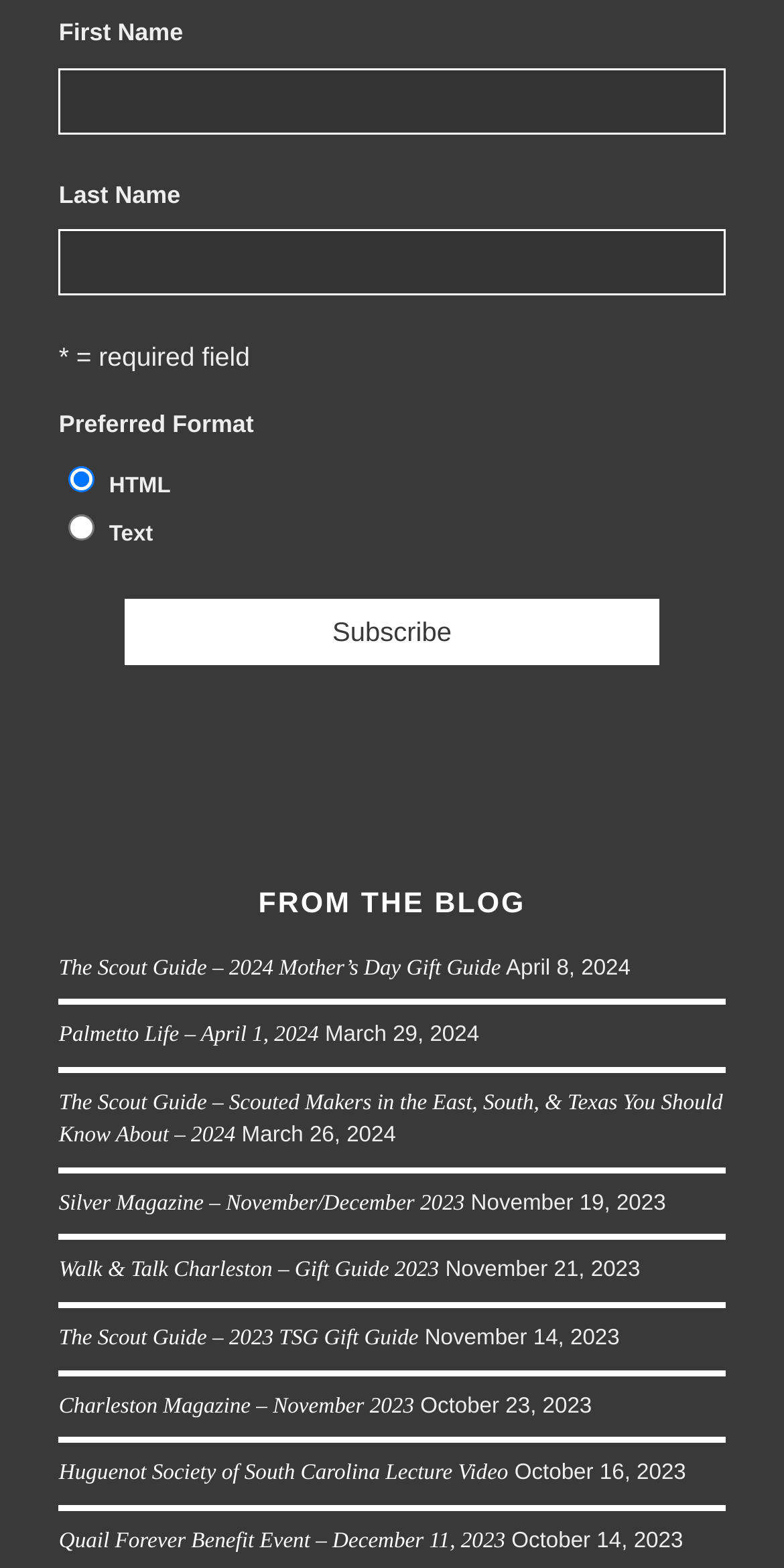Respond with a single word or short phrase to the following question: 
What is the default preferred format?

HTML